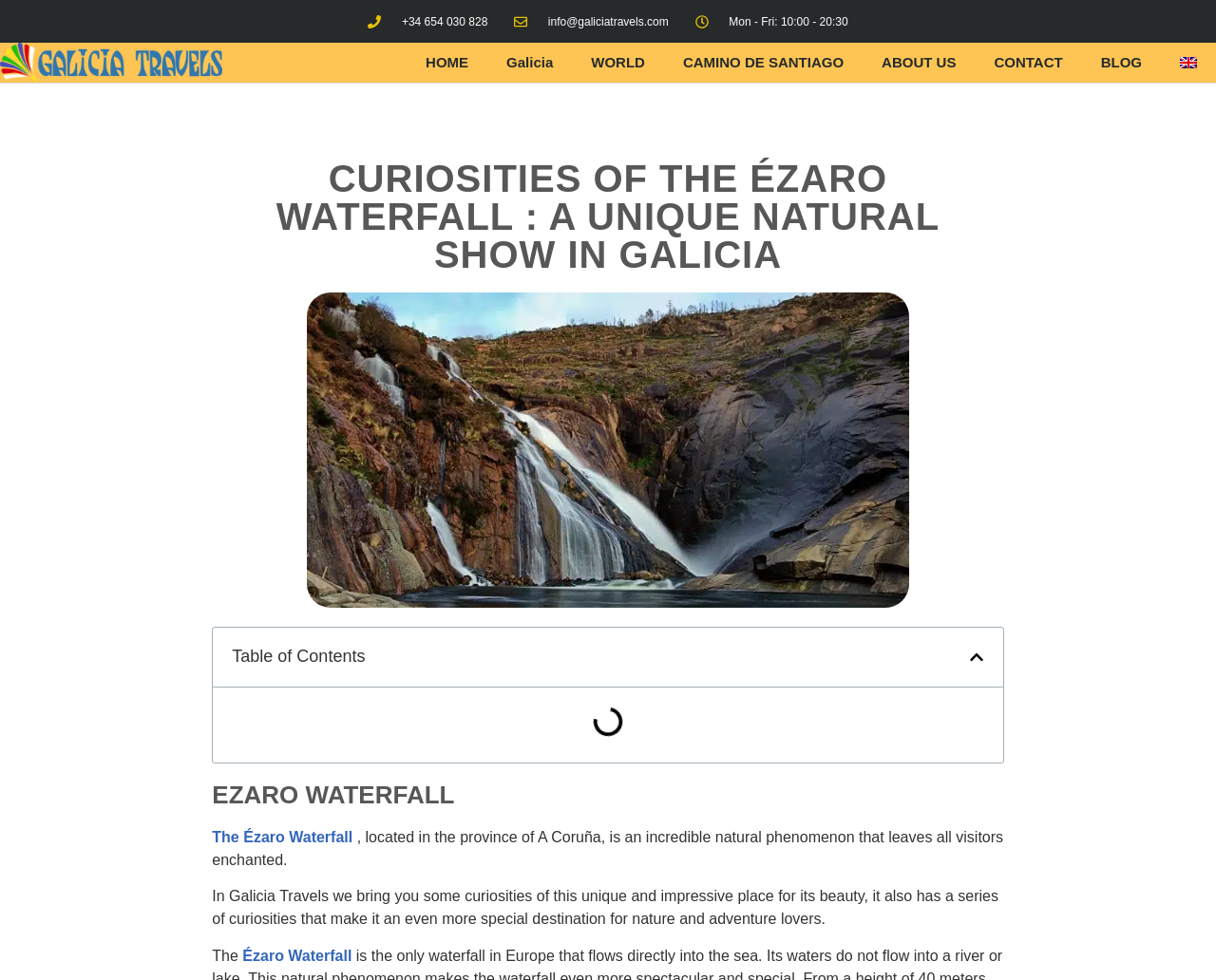Answer succinctly with a single word or phrase:
What is the phone number of Galicia Travels?

+34 654 030 828